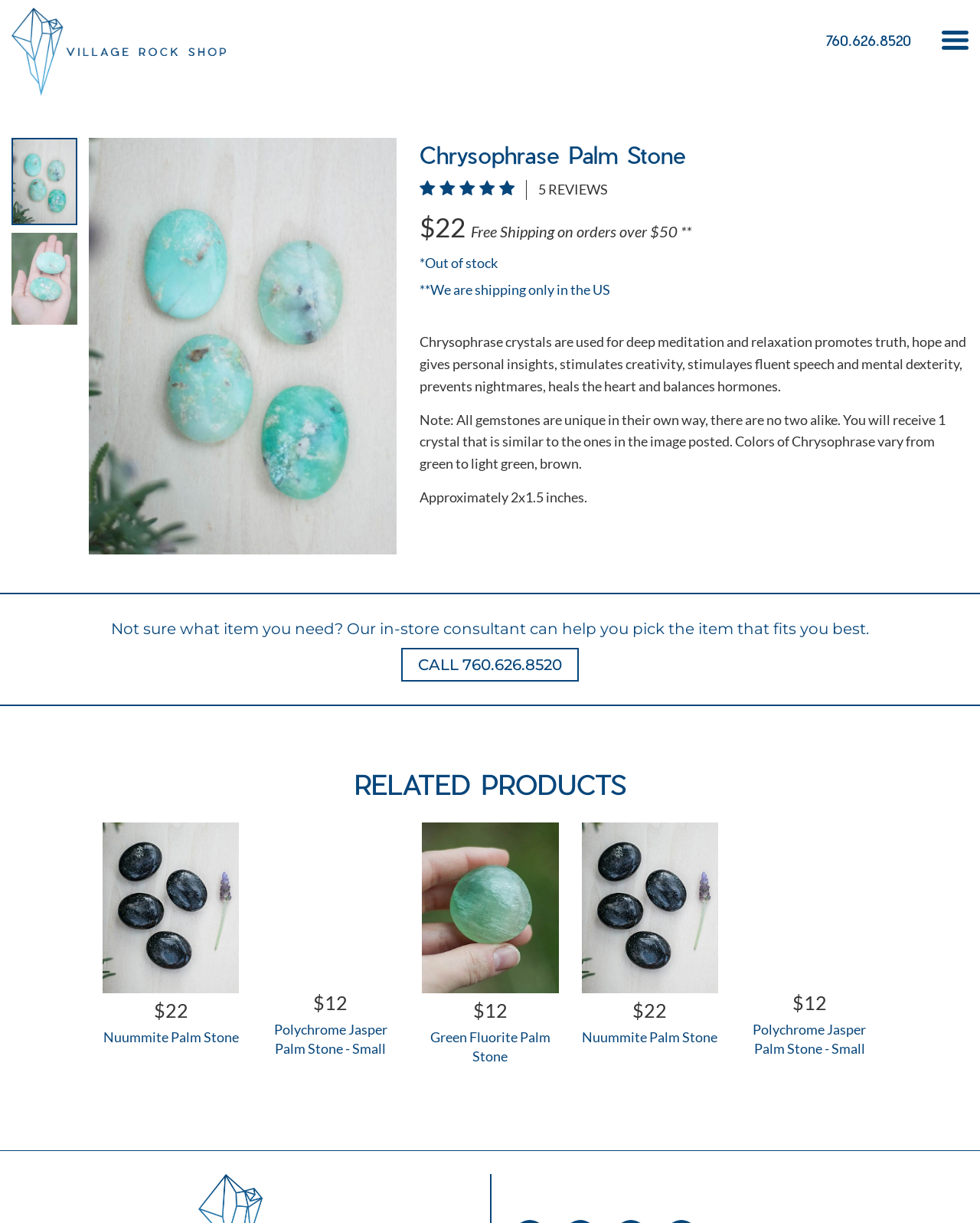Review the image closely and give a comprehensive answer to the question: What is the name of the product?

The name of the product can be found in the heading element with the text 'Chrysophrase Palm Stone' which is located at the top of the webpage, below the logo and menu icons.